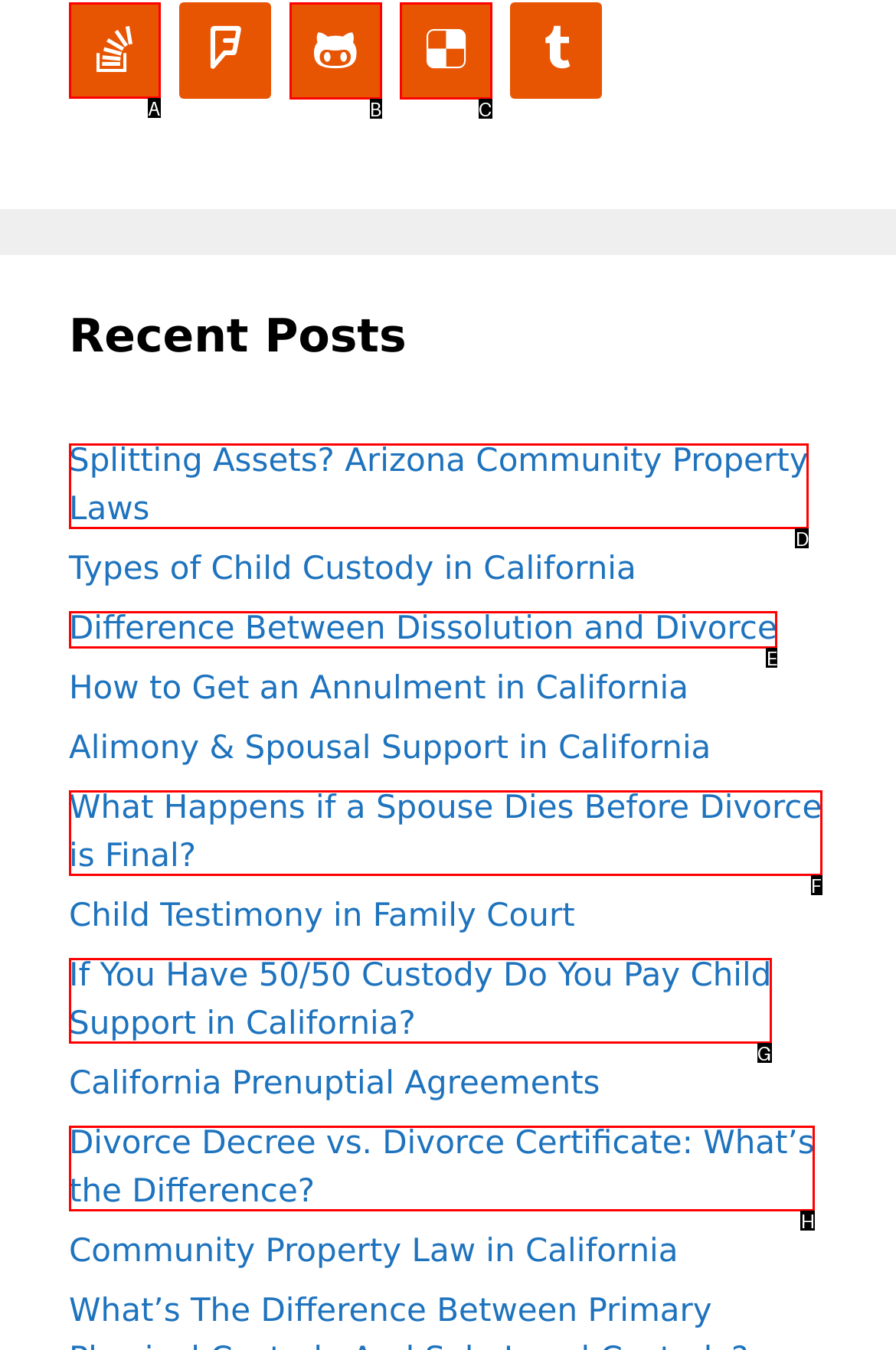Determine which letter corresponds to the UI element to click for this task: visit Stack Overflow
Respond with the letter from the available options.

A